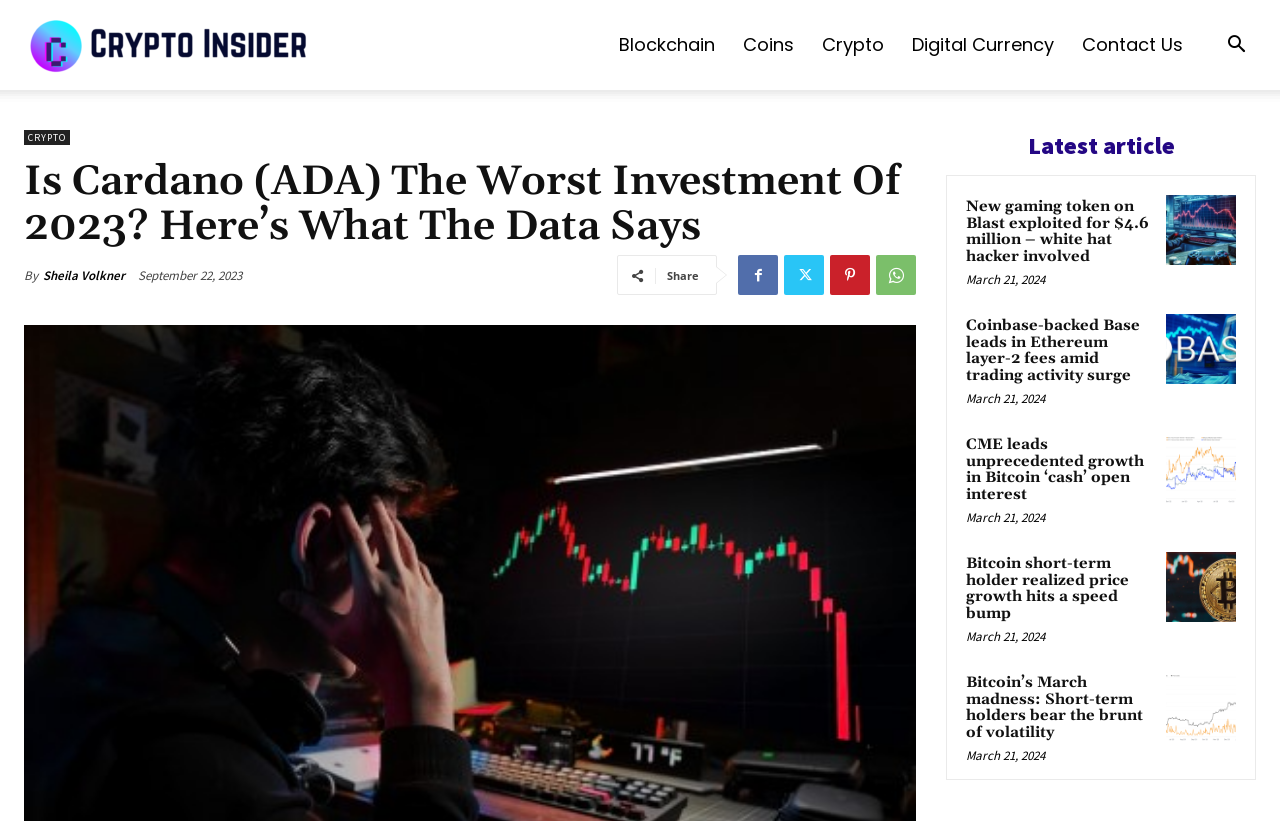Pinpoint the bounding box coordinates of the area that must be clicked to complete this instruction: "Search for something".

[0.947, 0.045, 0.984, 0.068]